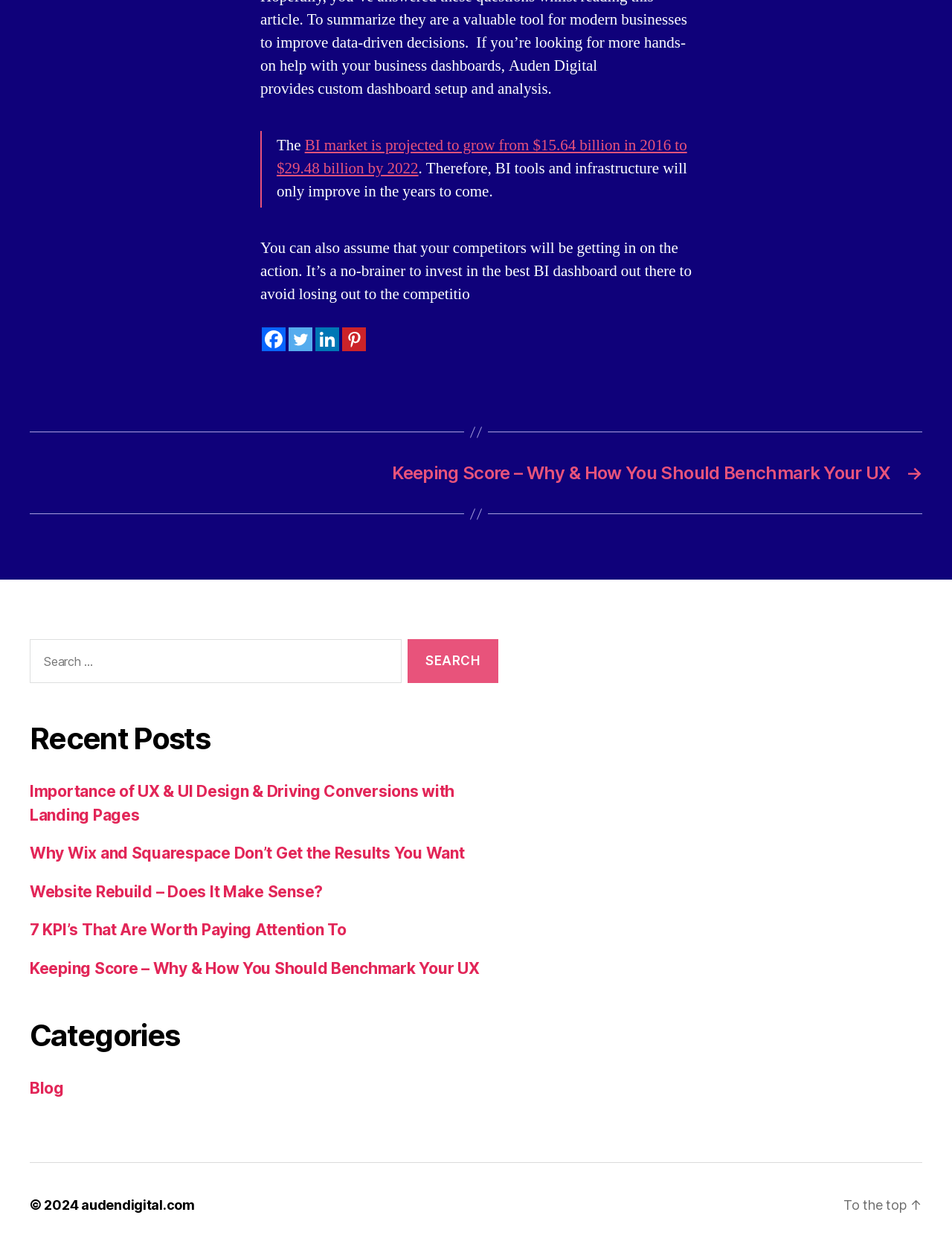Select the bounding box coordinates of the element I need to click to carry out the following instruction: "Go to the top of the page".

[0.886, 0.96, 0.969, 0.972]